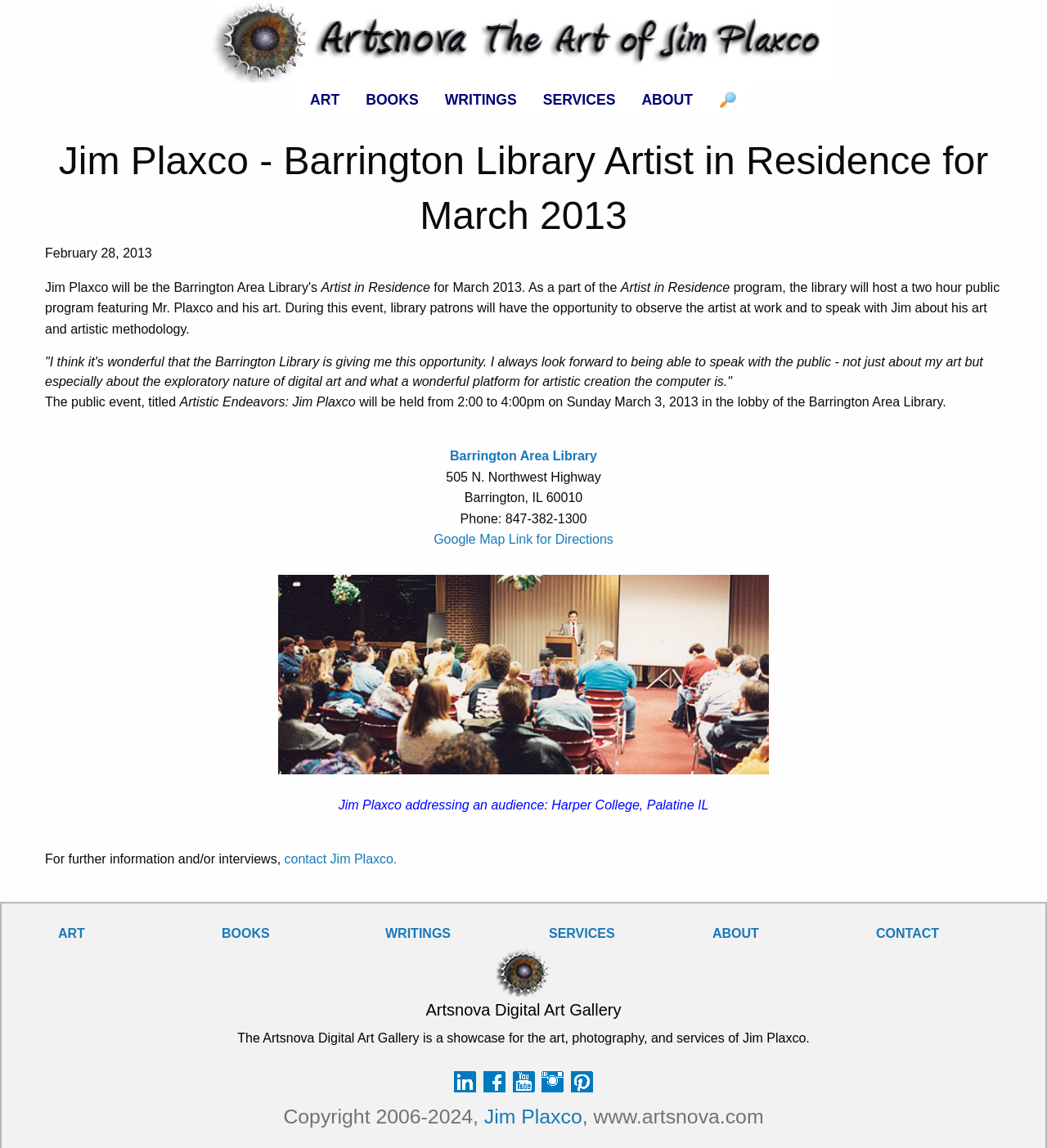Observe the image and answer the following question in detail: What is the name of the artist in residence?

The answer can be found in the heading 'Jim Plaxco - Barrington Library Artist in Residence for March 2013' which is located at the top of the webpage. This heading indicates that Jim Plaxco is the artist in residence.